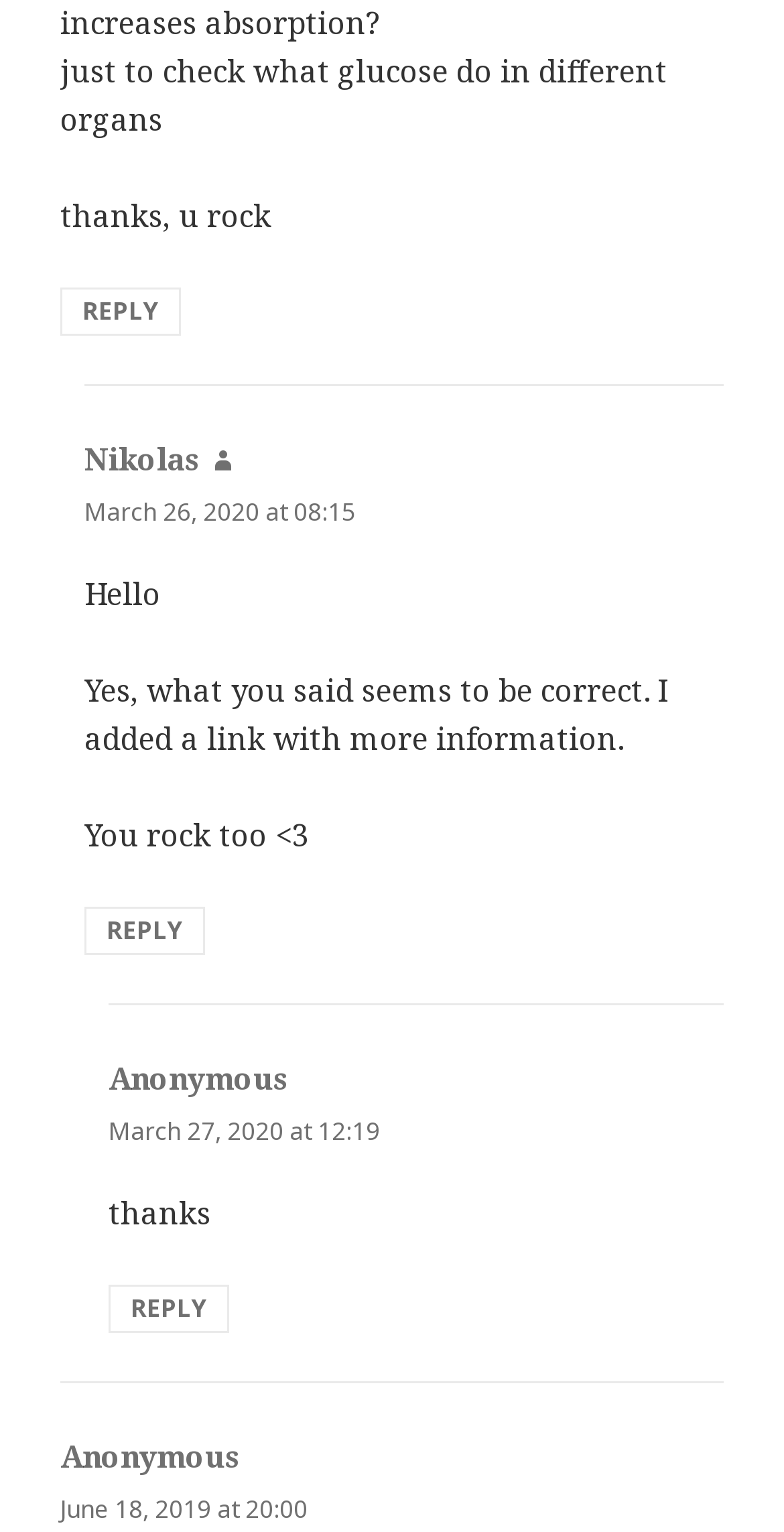Extract the bounding box for the UI element that matches this description: "Reply".

[0.138, 0.838, 0.292, 0.87]